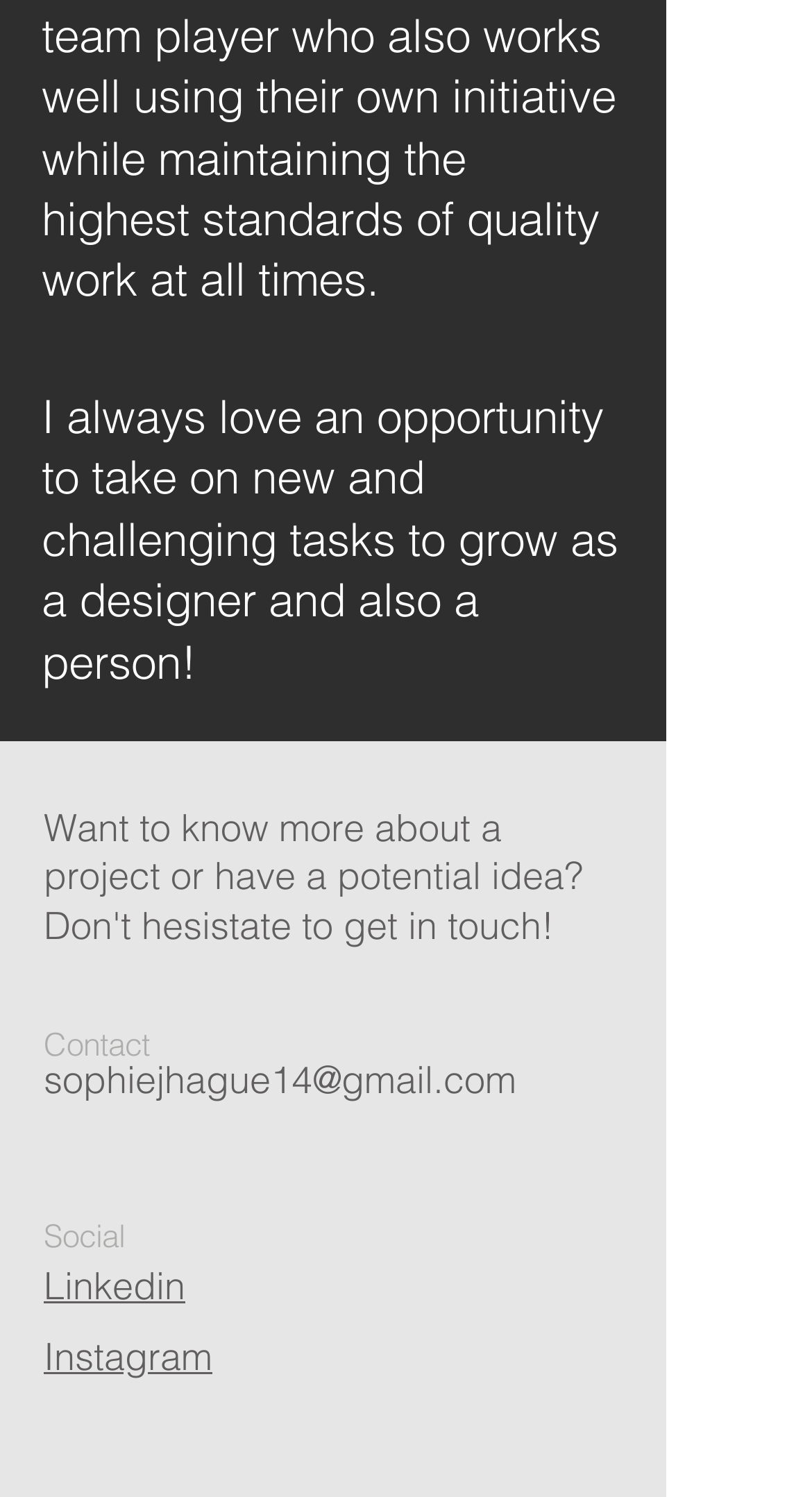What is the email address to contact the designer?
Based on the image, give a one-word or short phrase answer.

sophiejhague14@gmail.com